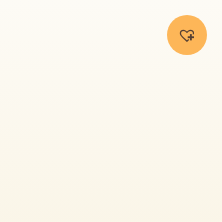What does the heart symbol combined with a plus sign suggest?
Look at the image and respond with a single word or a short phrase.

Favorites or wishlist